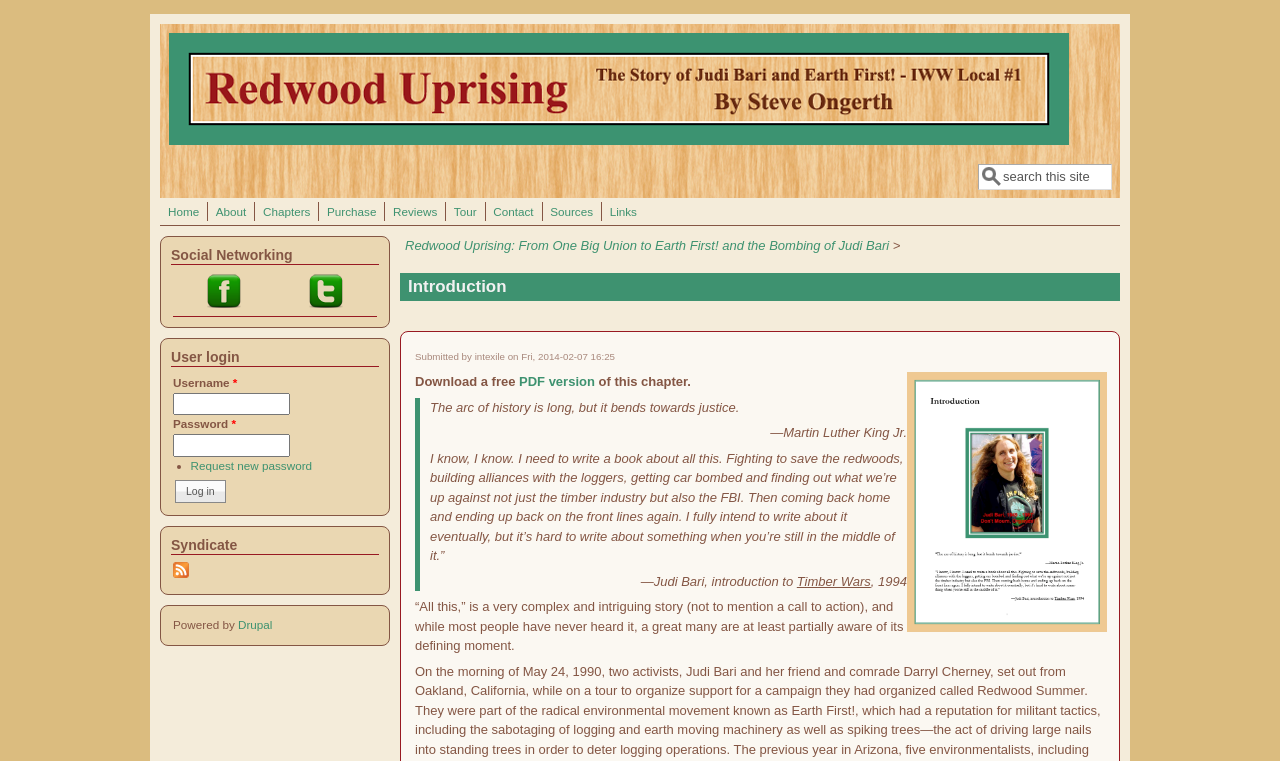What is the main topic of this webpage?
Please respond to the question with a detailed and informative answer.

Based on the webpage content, I can see that the main topic is about Judi Bari and Earth First!, which is a story about environmental activism and the struggles of Judi Bari, a prominent figure in the movement.